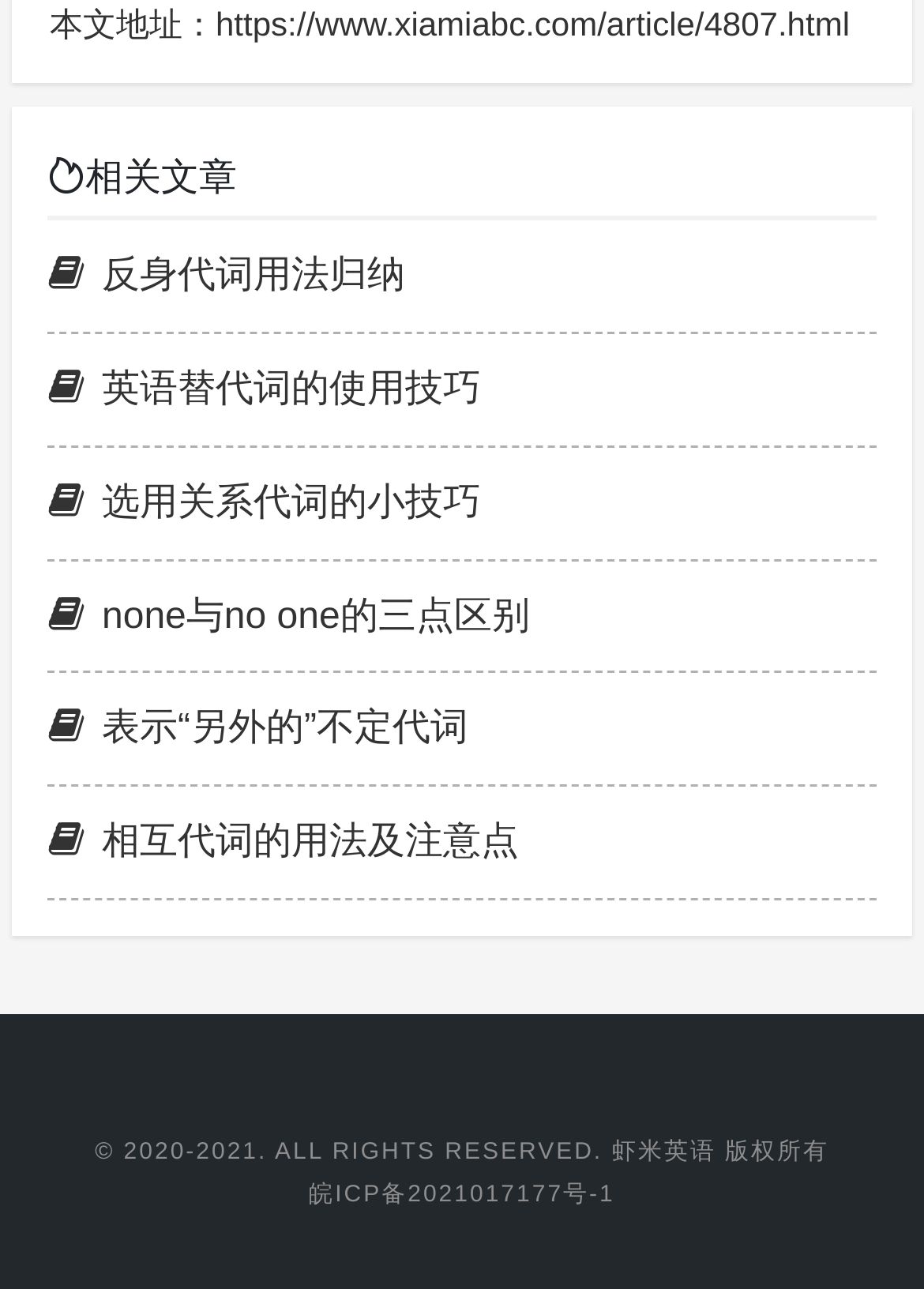Respond with a single word or phrase to the following question: What is the URL of the current article?

https://www.xiamiabc.com/article/4807.html